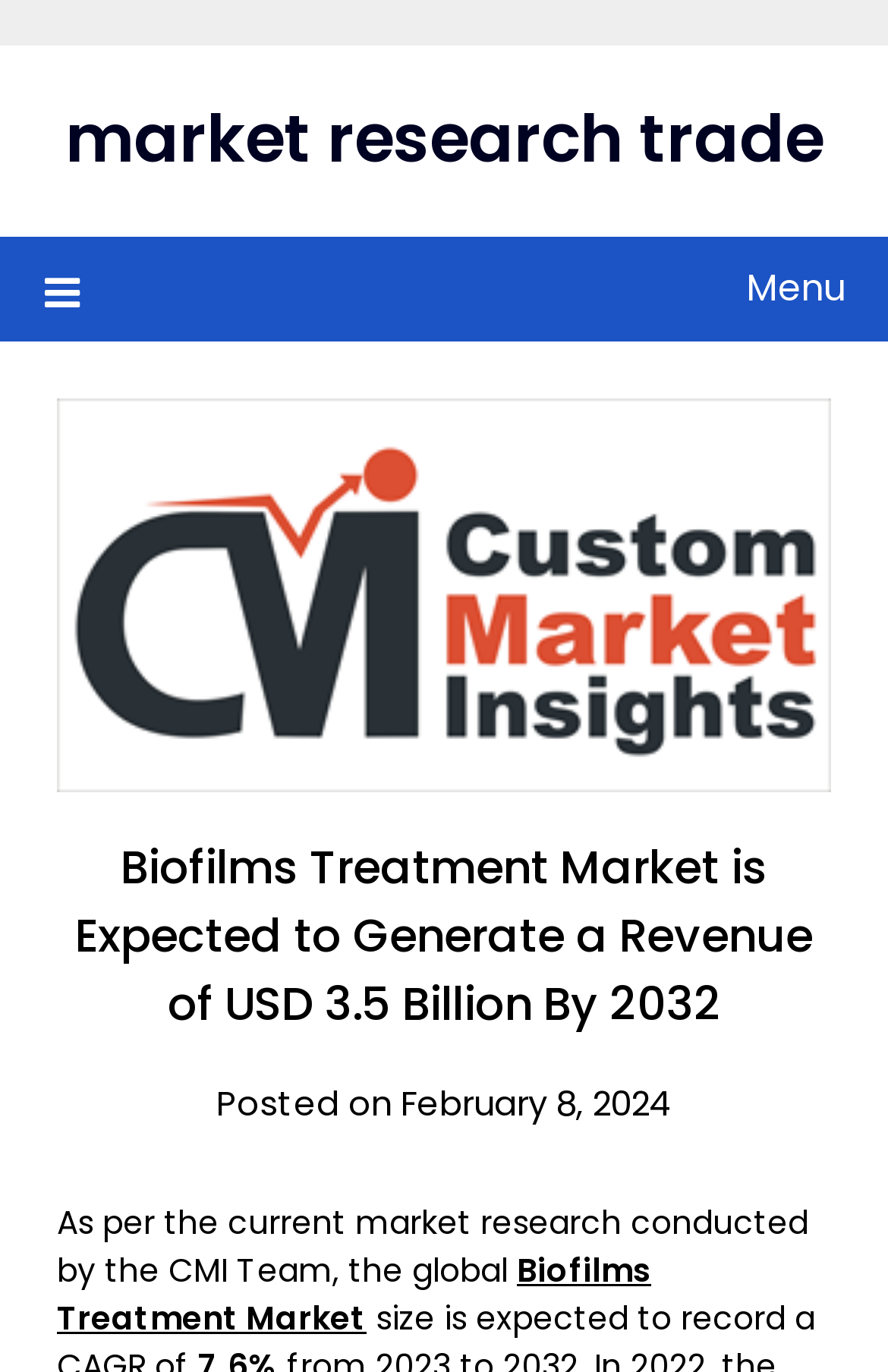Carefully examine the image and provide an in-depth answer to the question: What is the expected revenue of the Biofilms Treatment Market by 2032?

The answer can be found in the webpage title, specifically in the sentence 'Biofilms Treatment Market is Expected to Generate a Revenue of USD 3.5 Billion By 2032'. This sentence provides the expected revenue of the Biofilms Treatment Market by 2032.